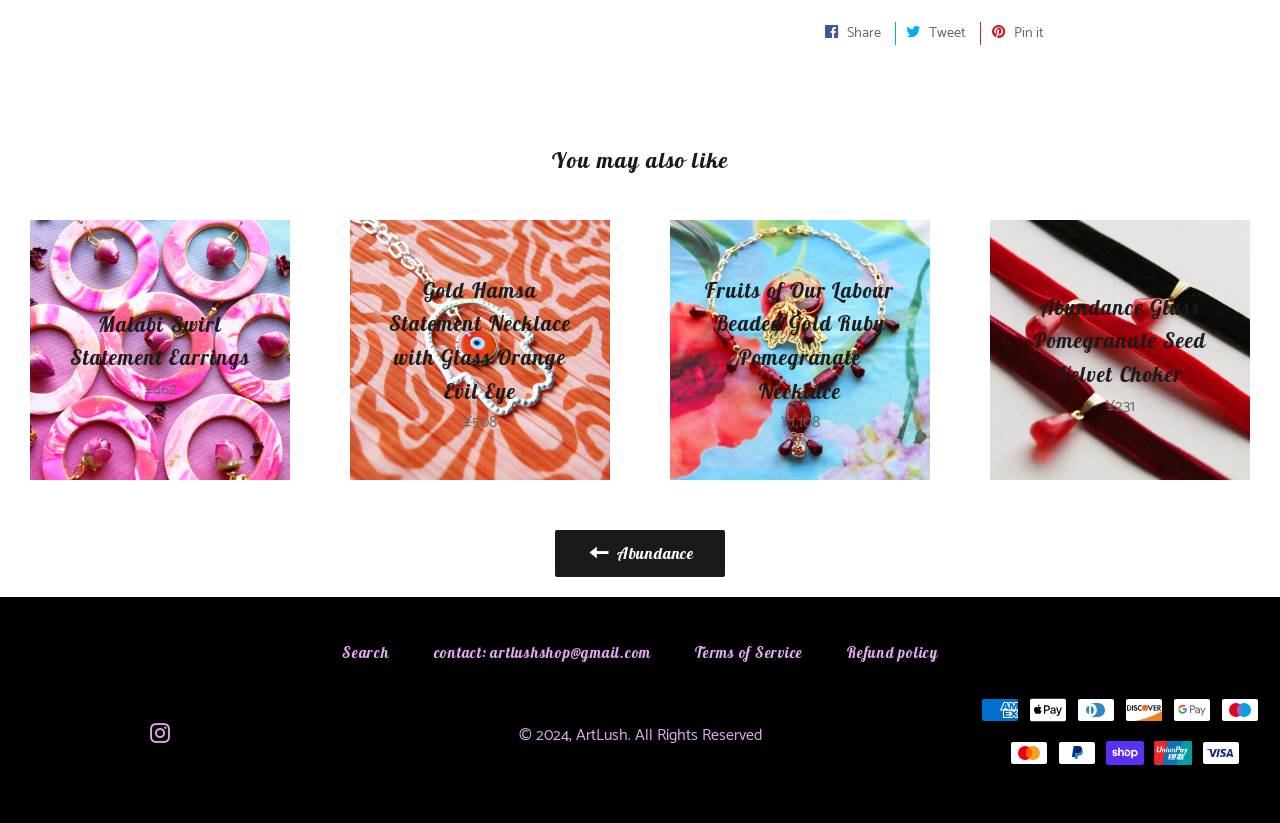Please use the details from the image to answer the following question comprehensively:
How many payment methods are accepted?

I counted the payment method images at the bottom of the webpage, including American Express, Apple Pay, Diners Club, Discover, Google Pay, Maestro, Mastercard, PayPal, Shop Pay, Union Pay, and Visa, which totals 11.